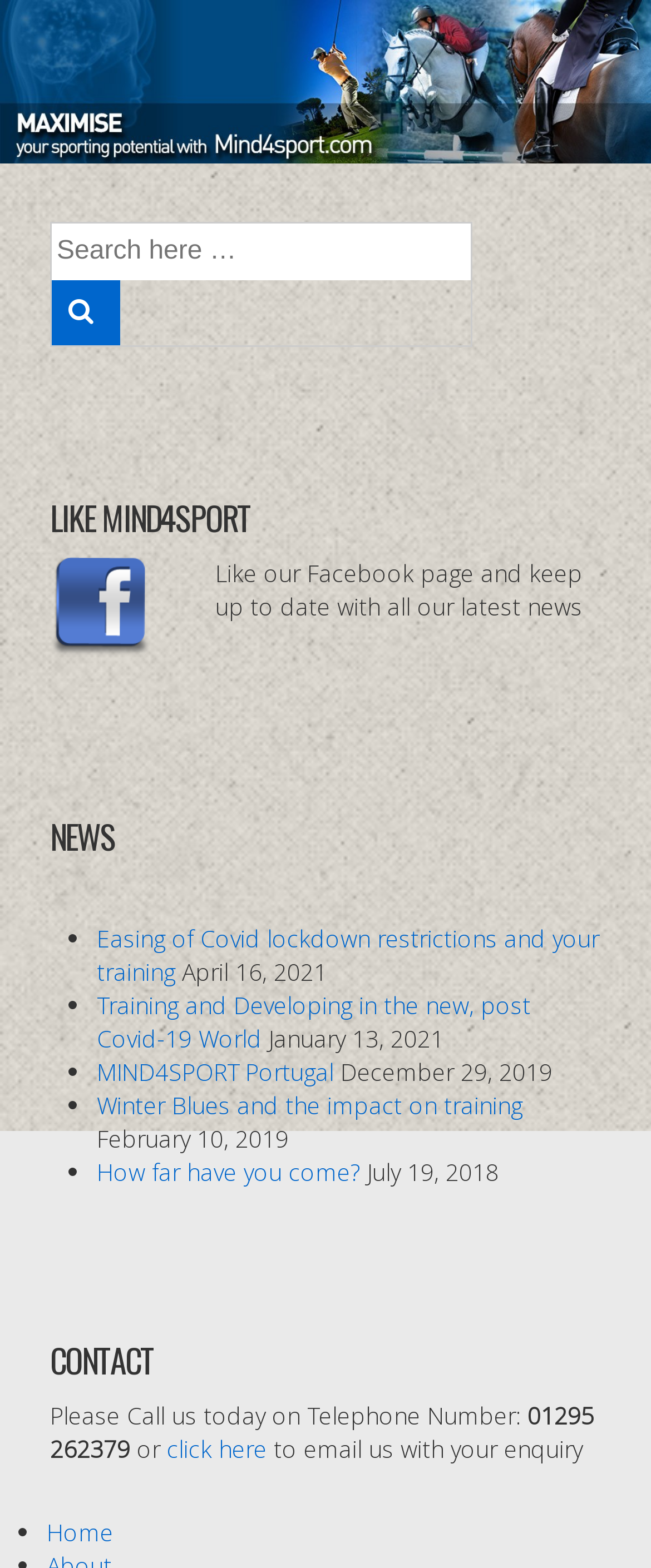Please predict the bounding box coordinates (top-left x, top-left y, bottom-right x, bottom-right y) for the UI element in the screenshot that fits the description: Search

None